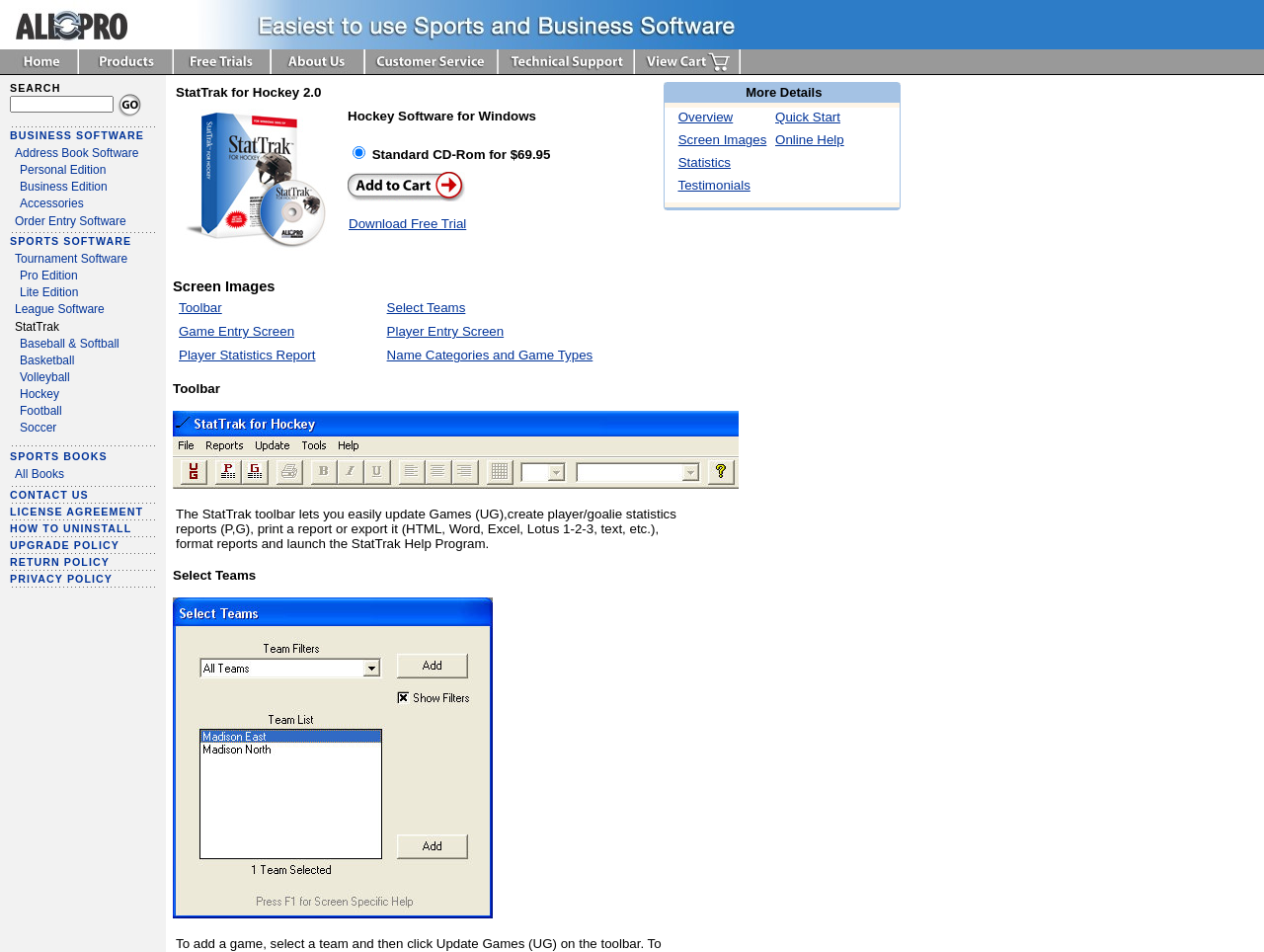Please study the image and answer the question comprehensively:
What is the name of the hockey software?

The name of the hockey software is 'StatTrak' because it is mentioned in the 'StatTrak for Hockey Screen Images' title and also as a separate link on the webpage.